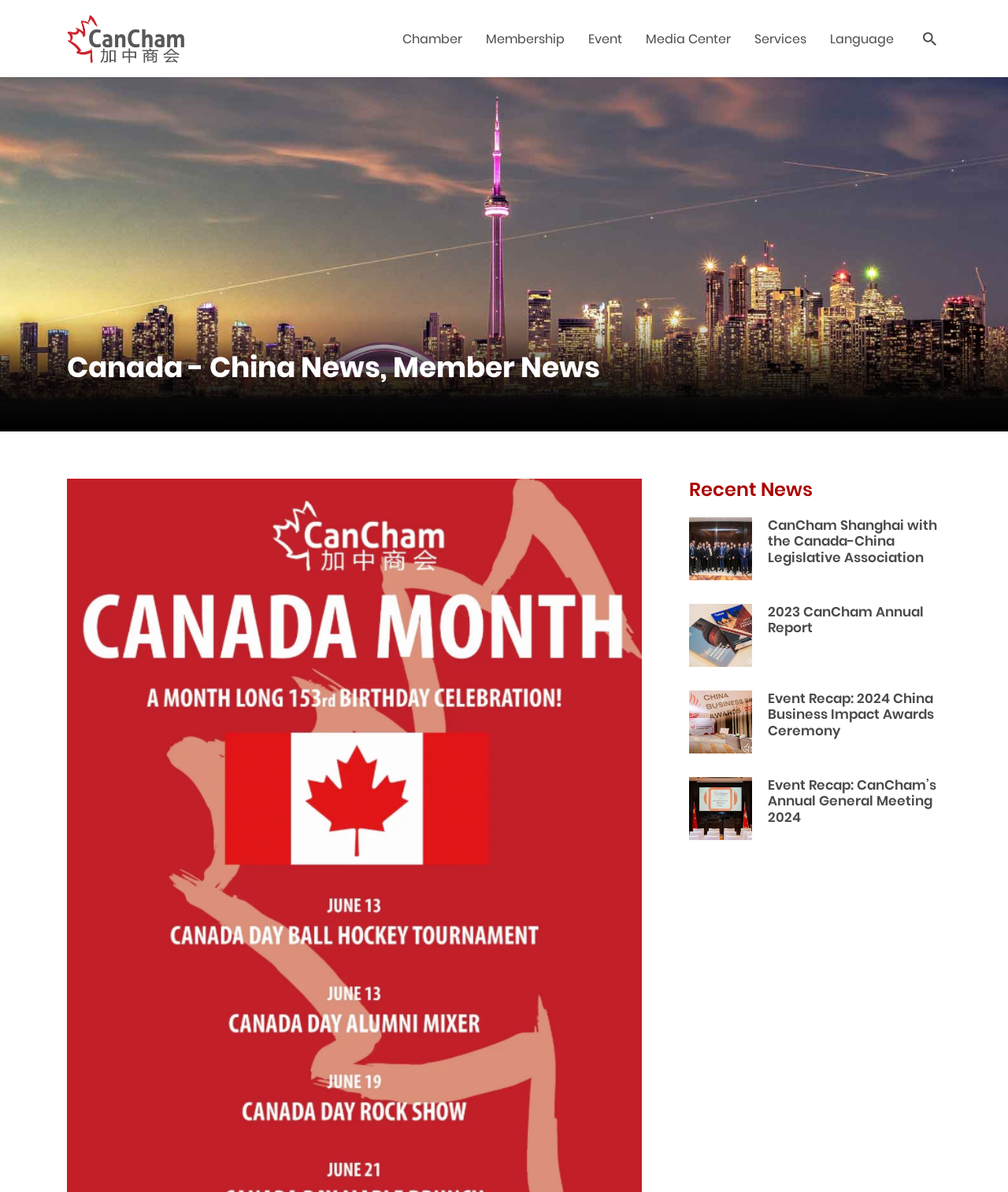Please find the bounding box coordinates of the element that you should click to achieve the following instruction: "go to Membership page". The coordinates should be presented as four float numbers between 0 and 1: [left, top, right, bottom].

[0.482, 0.025, 0.56, 0.064]